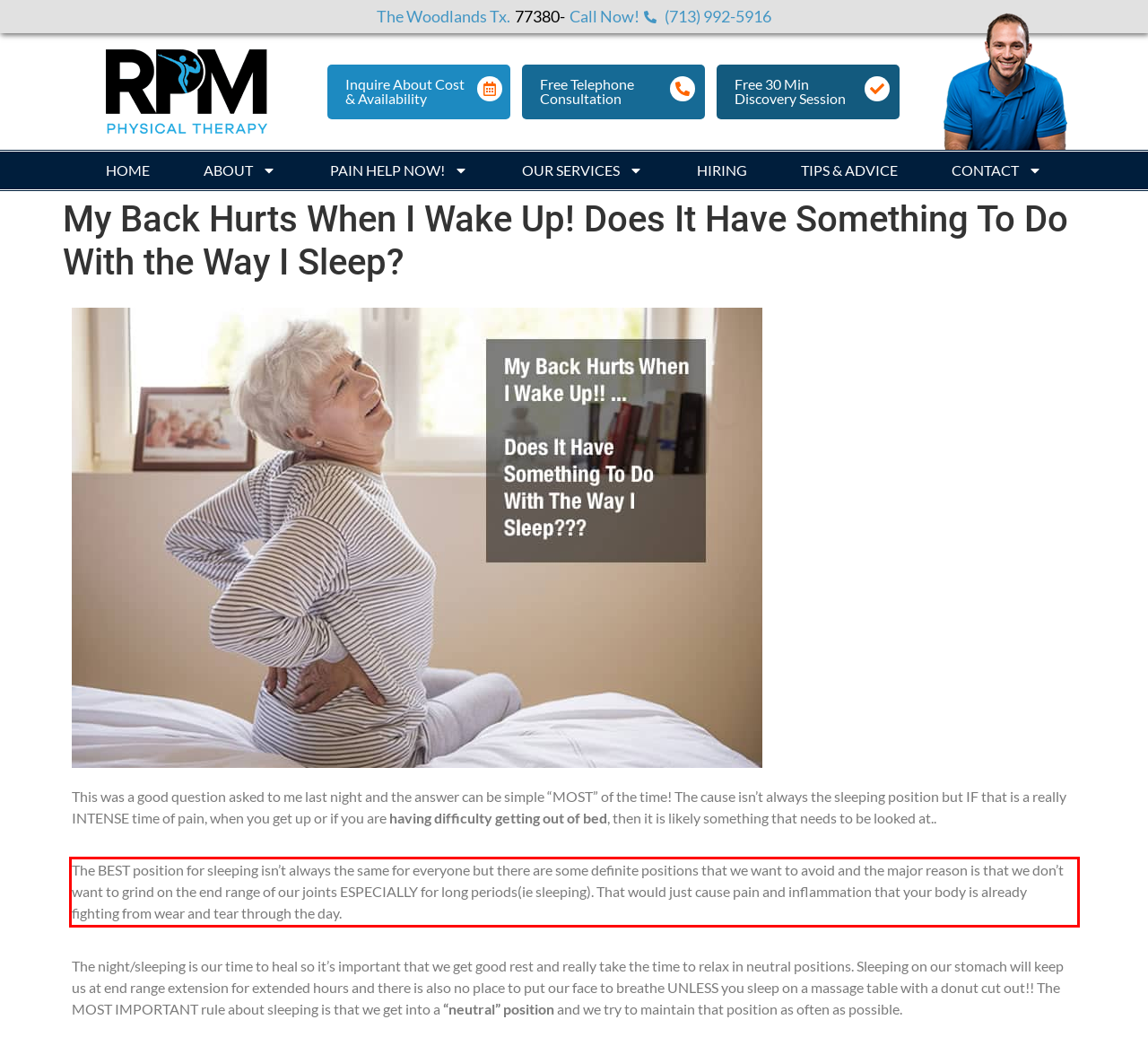Please look at the webpage screenshot and extract the text enclosed by the red bounding box.

The BEST position for sleeping isn’t always the same for everyone but there are some definite positions that we want to avoid and the major reason is that we don’t want to grind on the end range of our joints ESPECIALLY for long periods(ie sleeping). That would just cause pain and inflammation that your body is already fighting from wear and tear through the day.